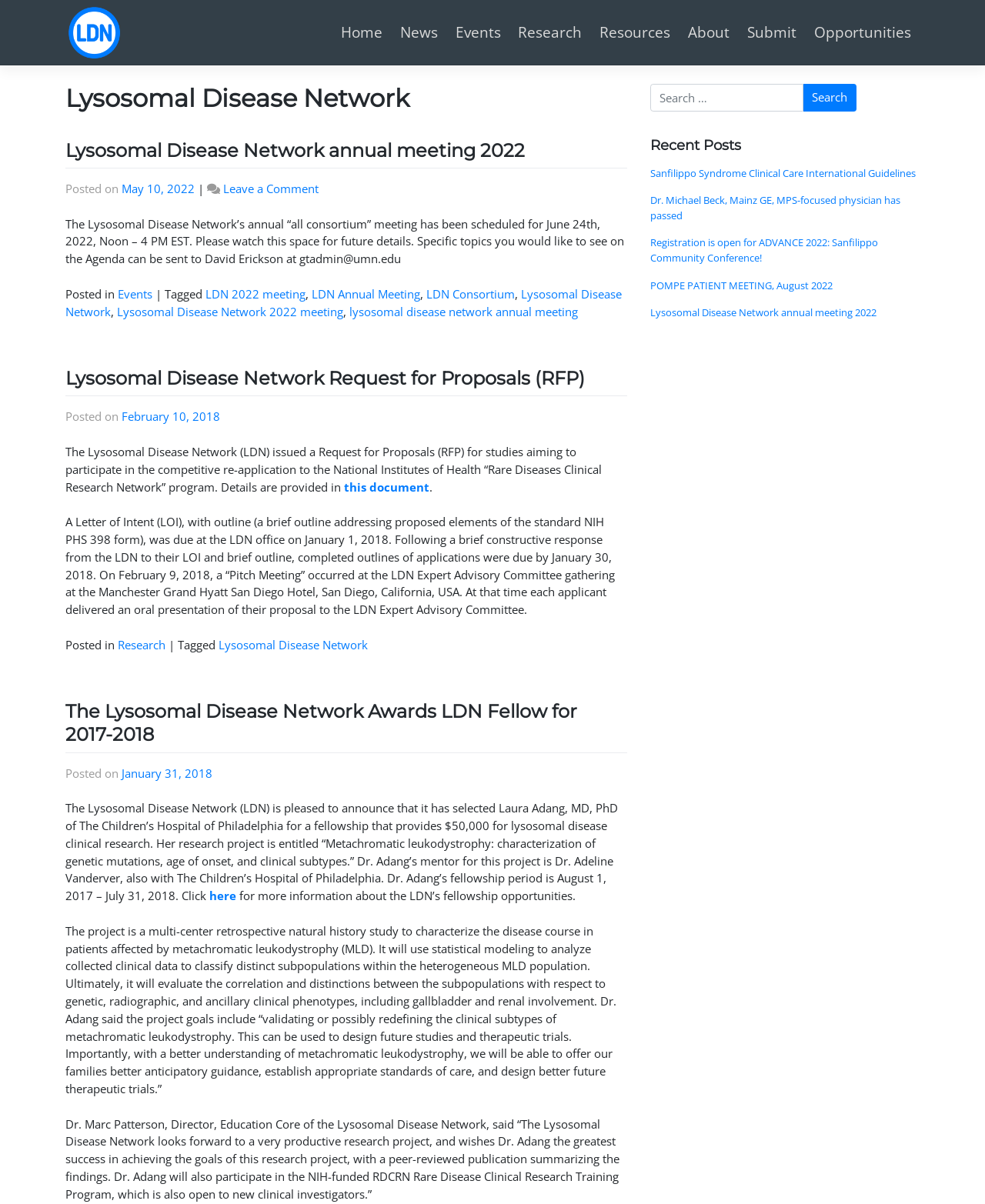Please provide a brief answer to the following inquiry using a single word or phrase:
How much funding does the Lysosomal Disease Network provide for lysosomal disease clinical research?

$50,000